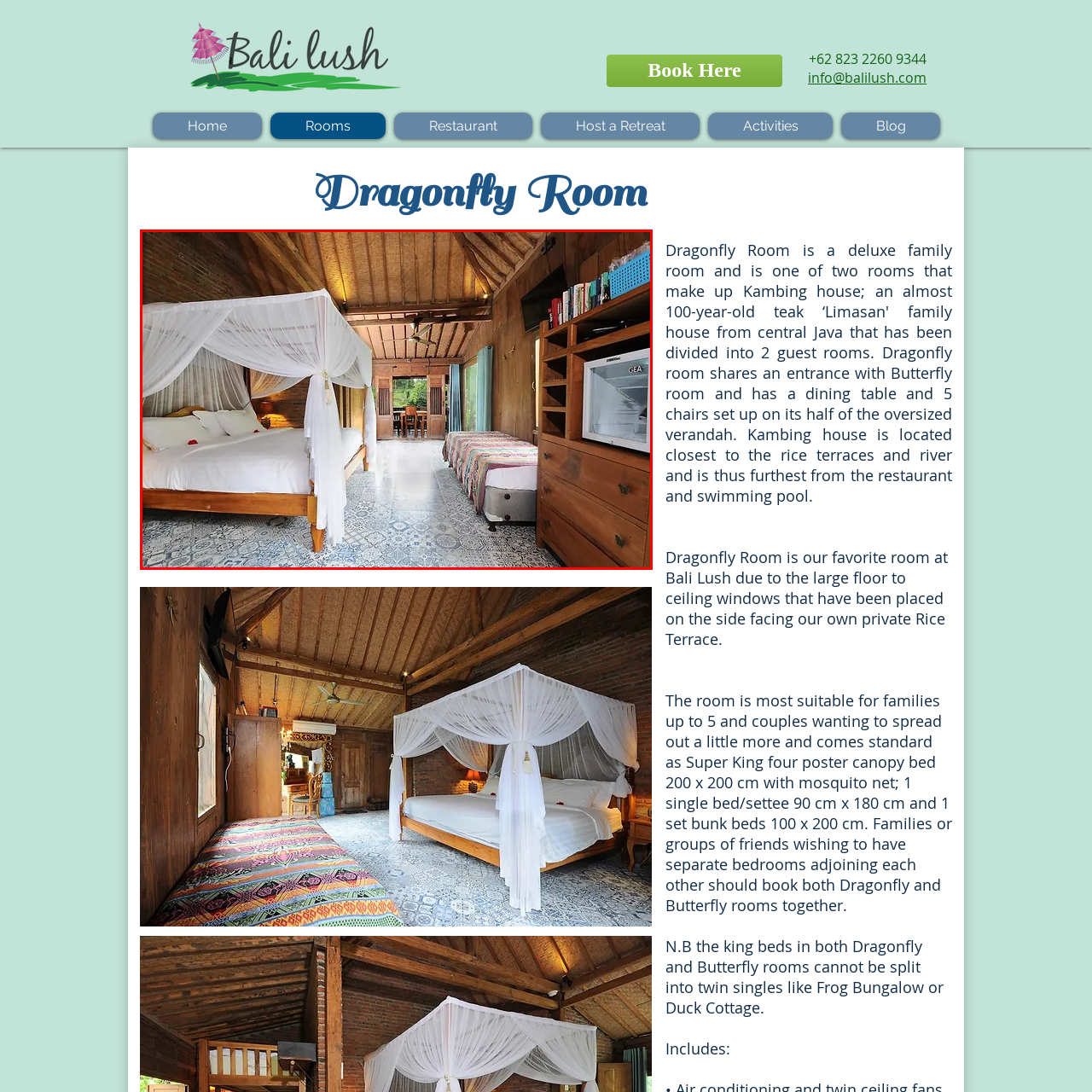Give a comprehensive caption for the image marked by the red rectangle.

Step into the inviting Dragonfly Room at Bali Lush, where tranquility and comfort seamlessly blend. The room features a luxurious Super King four-poster canopy bed draped with flowing white mosquito netting, perfect for a serene night's sleep. Beside it, a cozy single bed offers additional accommodation, making this space ideal for families or couples desiring extra room to relax.

The rustic charm of the room is highlighted by its wooden beams and rich textures, complemented by intricate patterned tiles that adorn the floor. Natural light pours in through expansive floor-to-ceiling windows, providing breathtaking views of the lush private Rice Terrace that lies just beyond. The tasteful decor includes a wooden storage unit stocked with books and a flat-screen TV, creating a homely atmosphere.

Ideal for families of up to five or couples wishing to spread out, this room promises a peaceful retreat amidst nature. With its thoughtful design and scenic backdrop, the Dragonfly Room is truly a delightful sanctuary for any traveler.